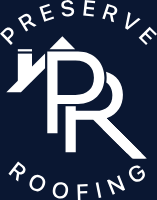What does the logo symbolize?
Refer to the image and provide a detailed answer to the question.

The caption explains that the logo symbolizes the company's commitment to quality roofing services, emphasizing both preservation and craftsmanship, which implies that the logo represents the company's dedication to providing high-quality roofing services.